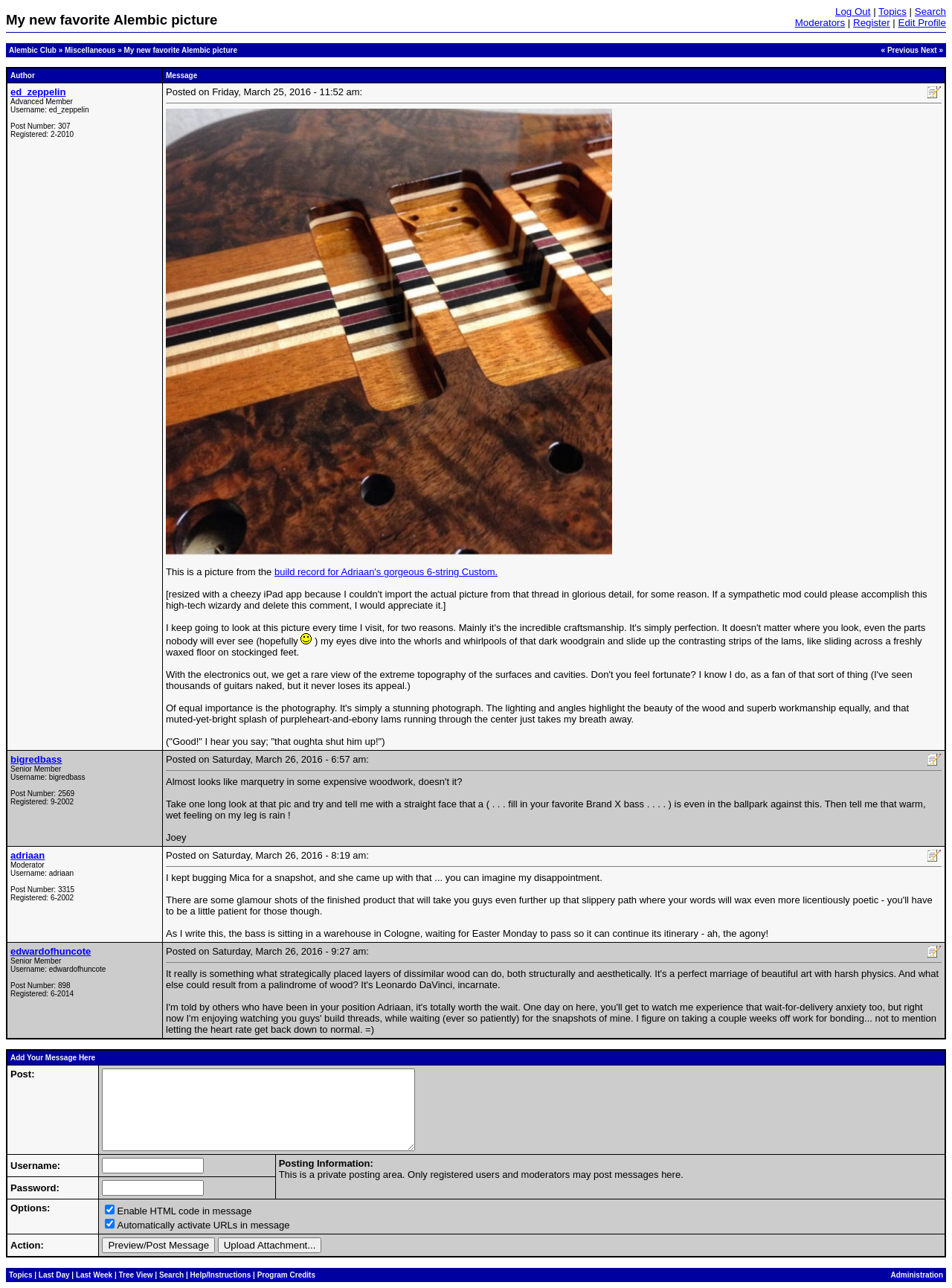Determine the bounding box coordinates of the UI element described by: "Miscellaneous".

[0.068, 0.036, 0.121, 0.042]